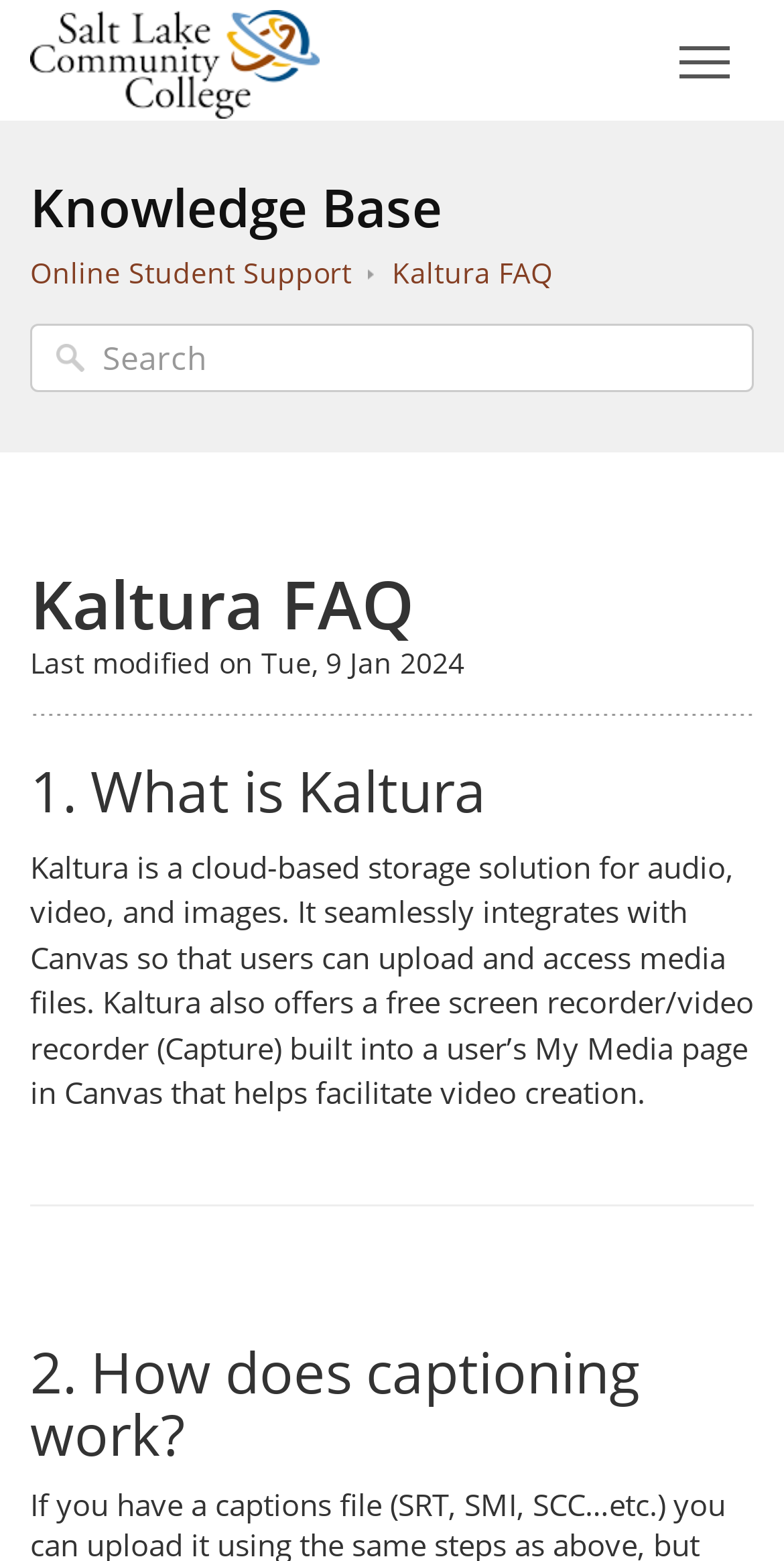Please respond to the question with a concise word or phrase:
What is the feature of Kaltura mentioned in the FAQ?

Free screen recorder